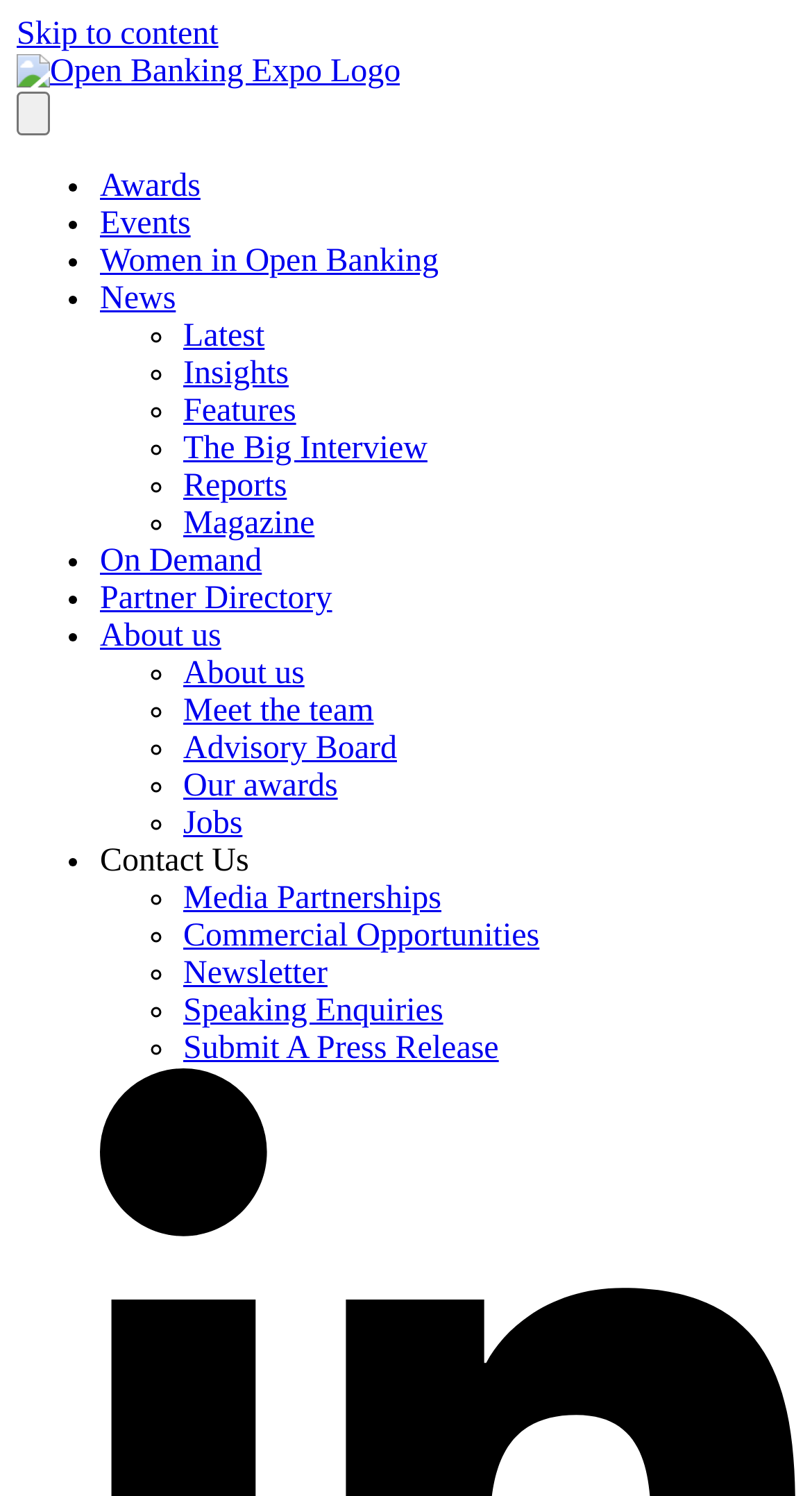Is there a 'News' section?
Look at the image and answer with only one word or phrase.

Yes